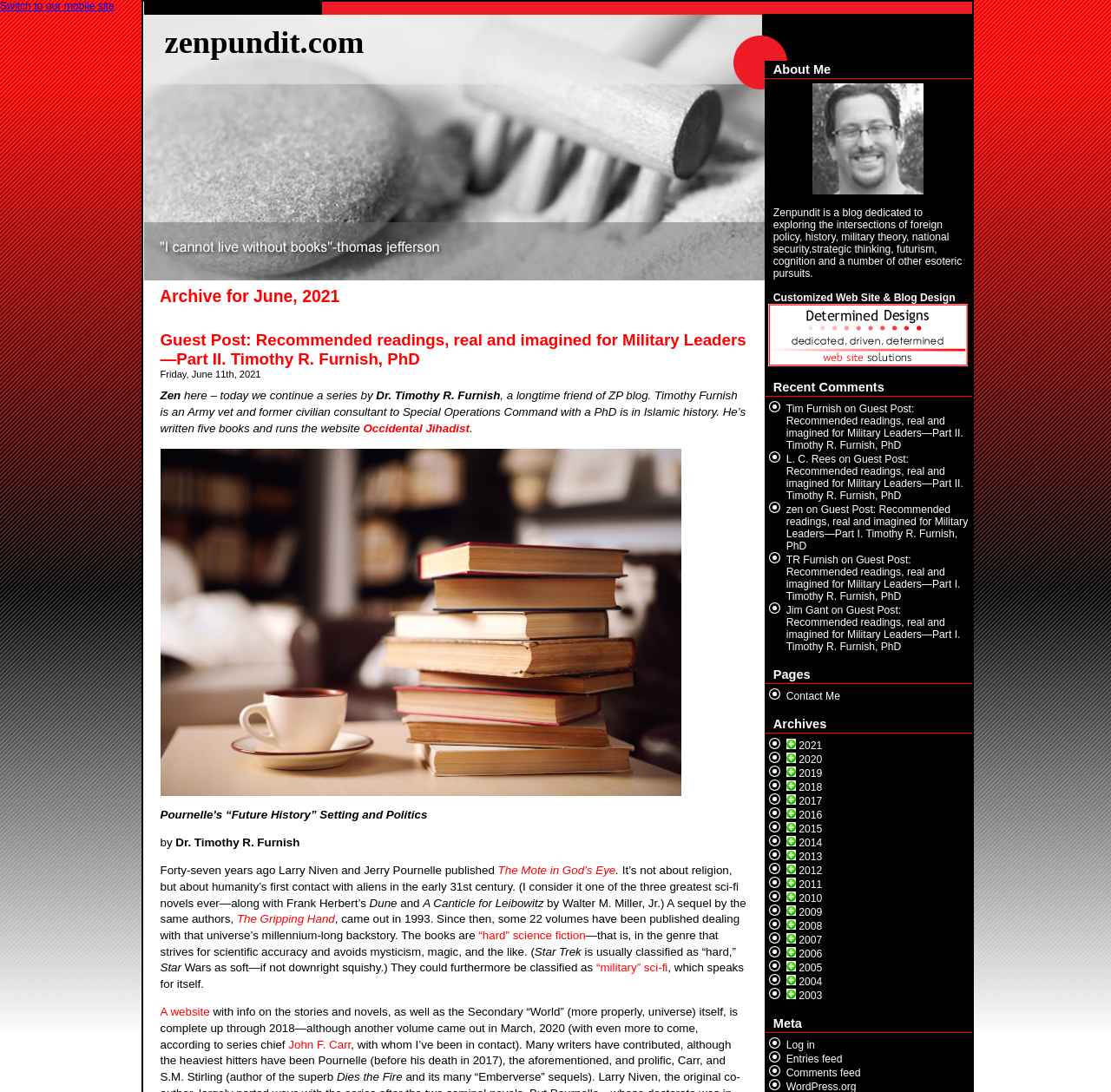From the webpage screenshot, identify the region described by John F. Carr. Provide the bounding box coordinates as (top-left x, top-left y, bottom-right x, bottom-right y), with each value being a floating point number between 0 and 1.

[0.26, 0.951, 0.316, 0.962]